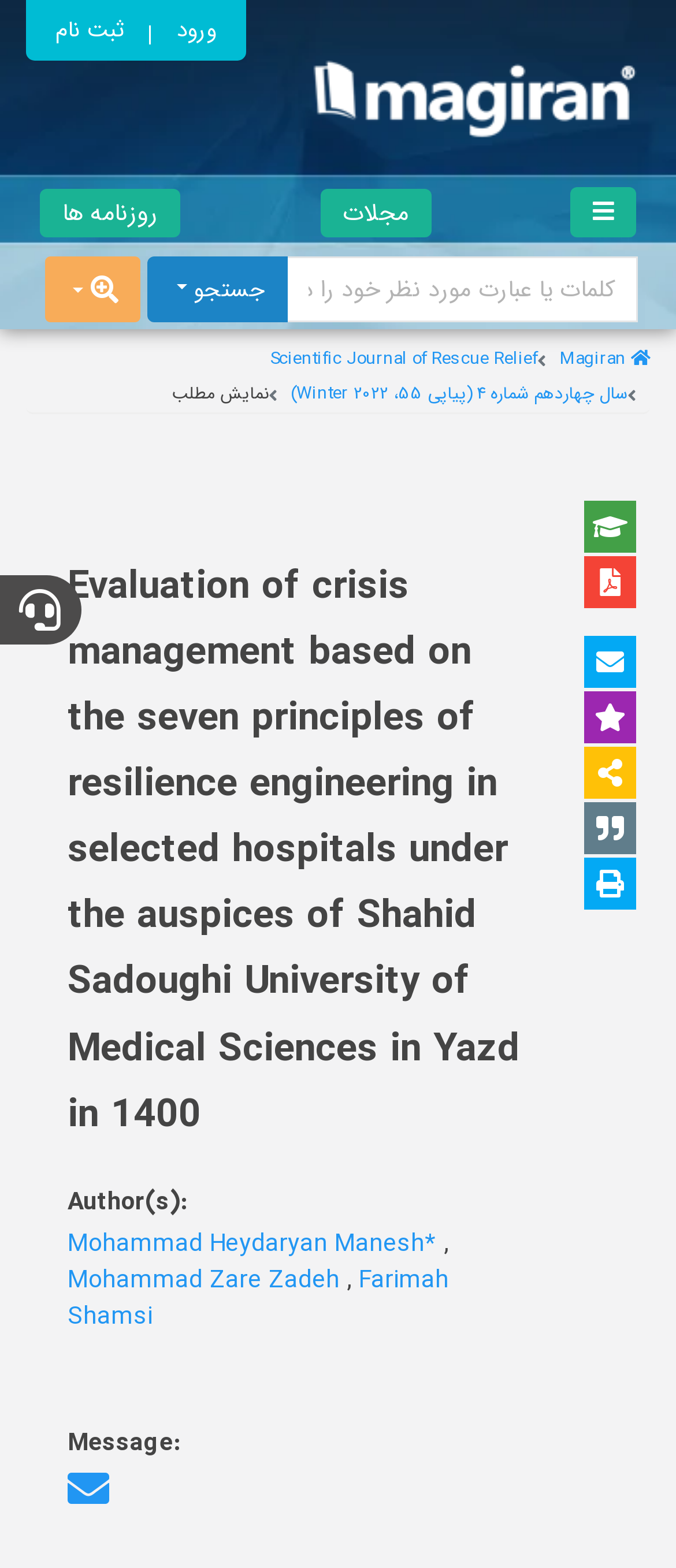What is the navigation element at the top of the page?
Please answer using one word or phrase, based on the screenshot.

Breadcrumb